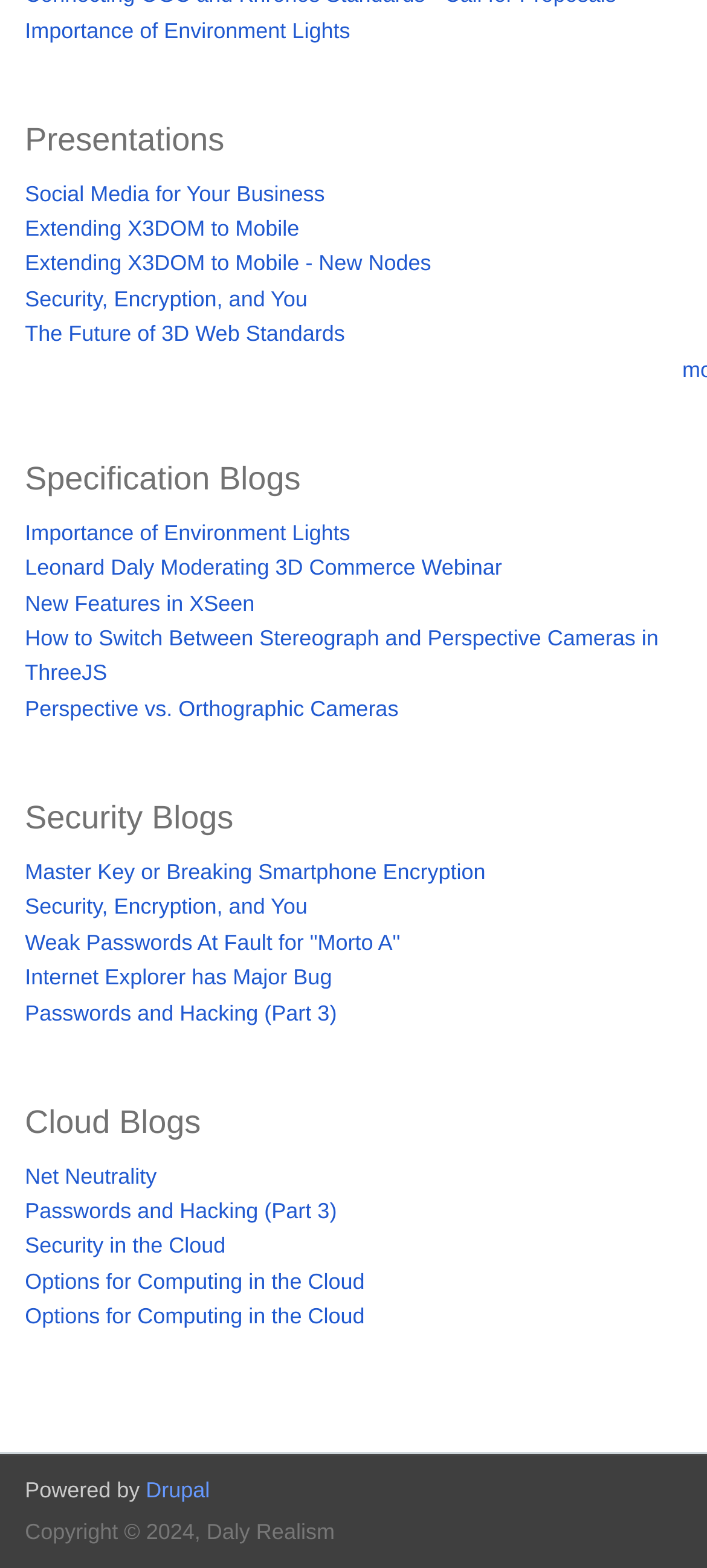Find the bounding box of the UI element described as follows: "Drupal".

[0.206, 0.942, 0.297, 0.958]